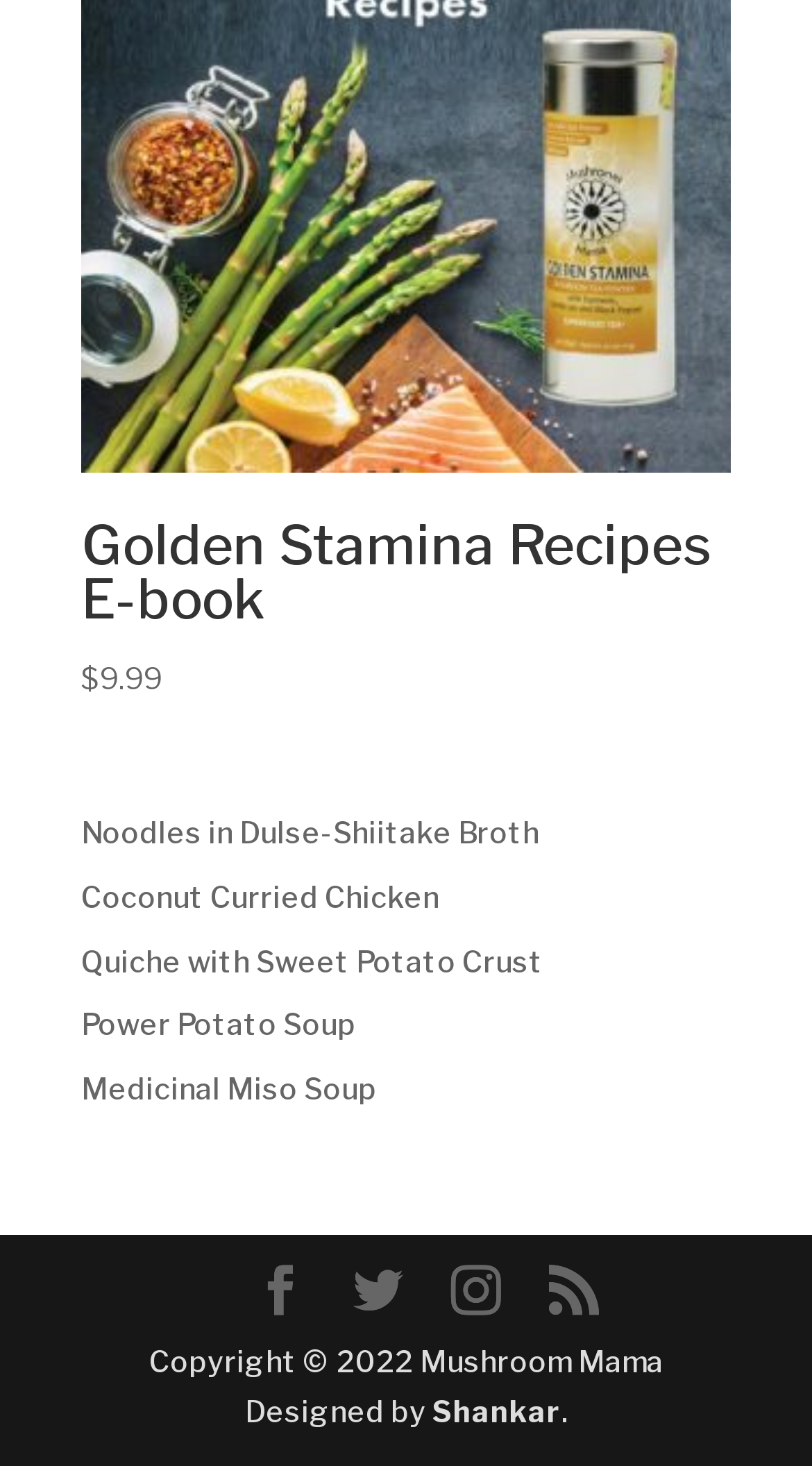Answer the following query with a single word or phrase:
What is the first recipe listed?

Noodles in Dulse-Shiitake Broth